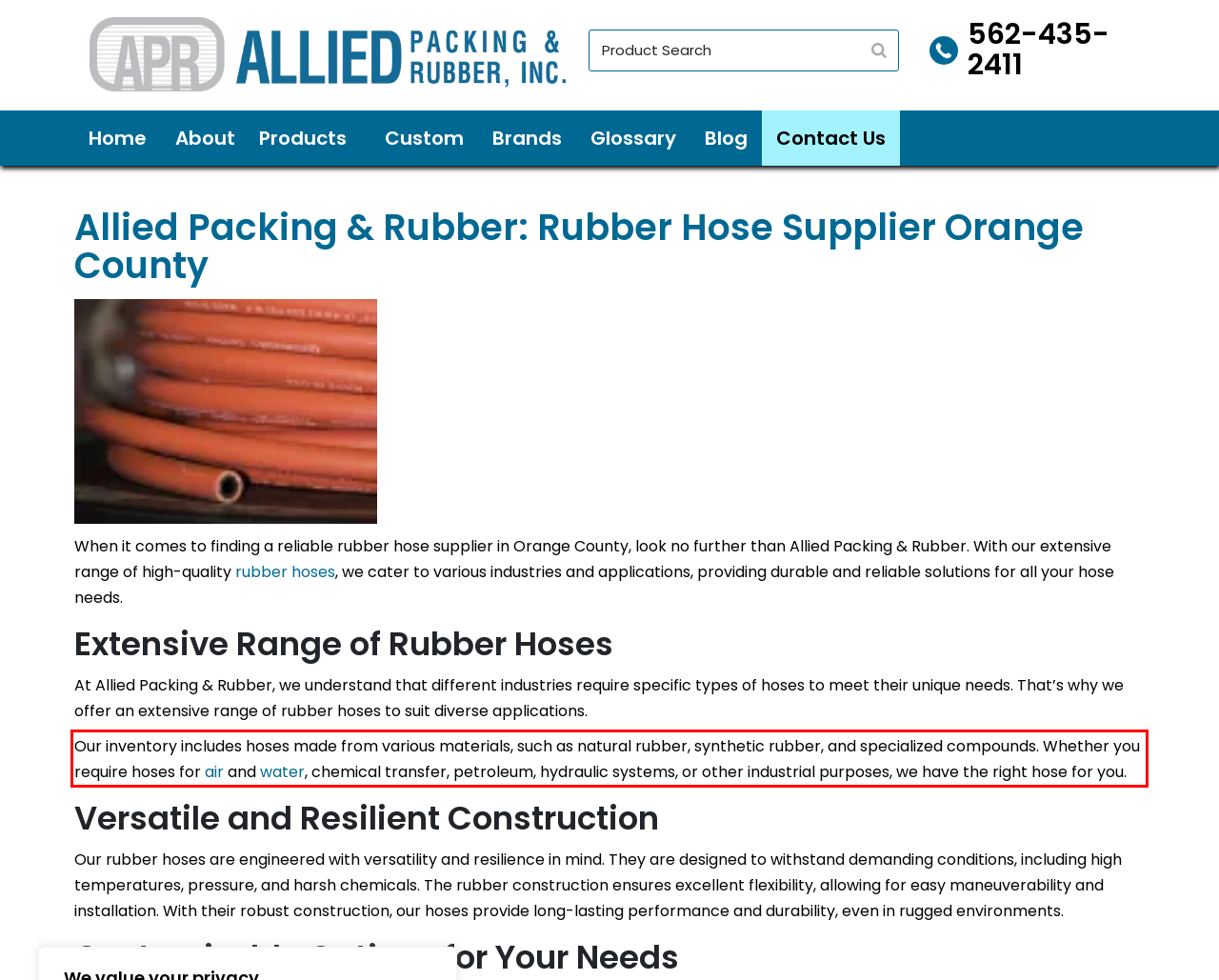Analyze the screenshot of the webpage that features a red bounding box and recognize the text content enclosed within this red bounding box.

Our inventory includes hoses made from various materials, such as natural rubber, synthetic rubber, and specialized compounds. Whether you require hoses for air and water, chemical transfer, petroleum, hydraulic systems, or other industrial purposes, we have the right hose for you.